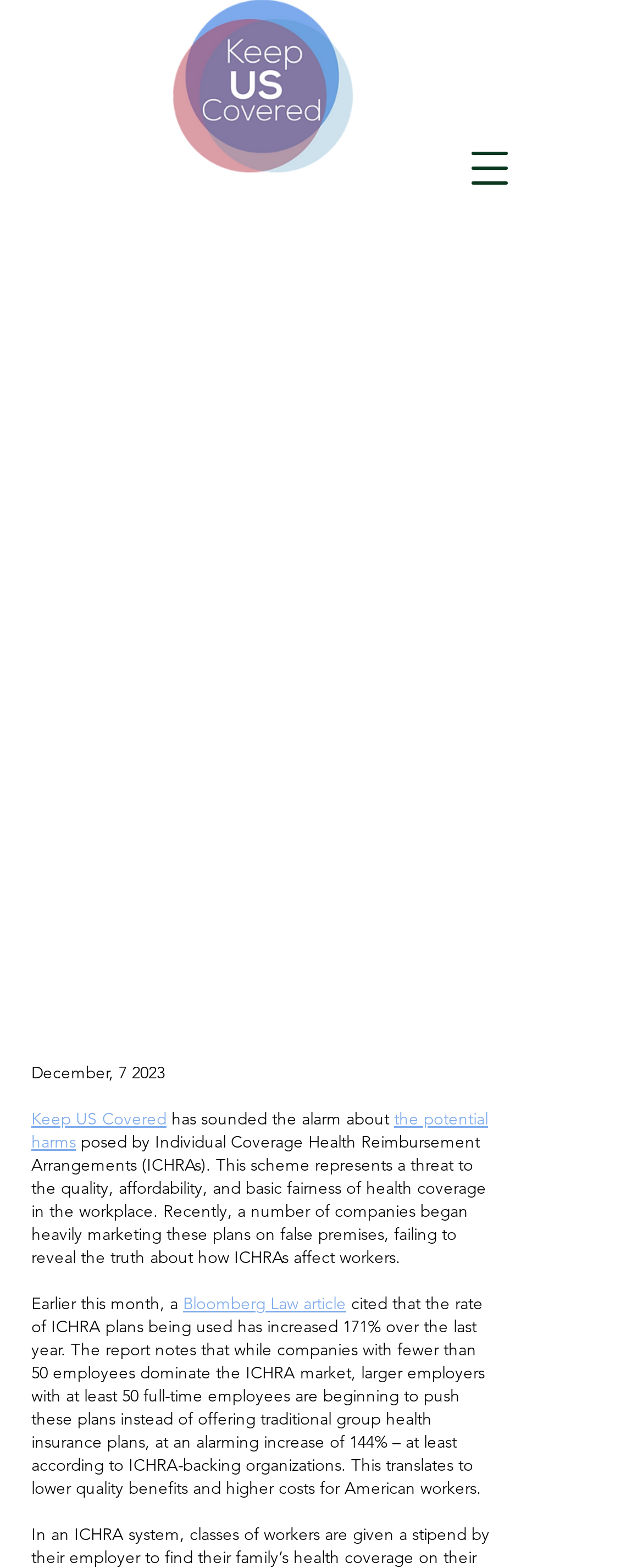What is the threat posed by ICHRAs?
Answer the question with detailed information derived from the image.

I found the threat posed by ICHRAs by looking at the text element with the content 'This scheme represents a threat to the quality, affordability, and basic fairness of health coverage in the workplace' which is located at the top of the webpage, below the organization's name.